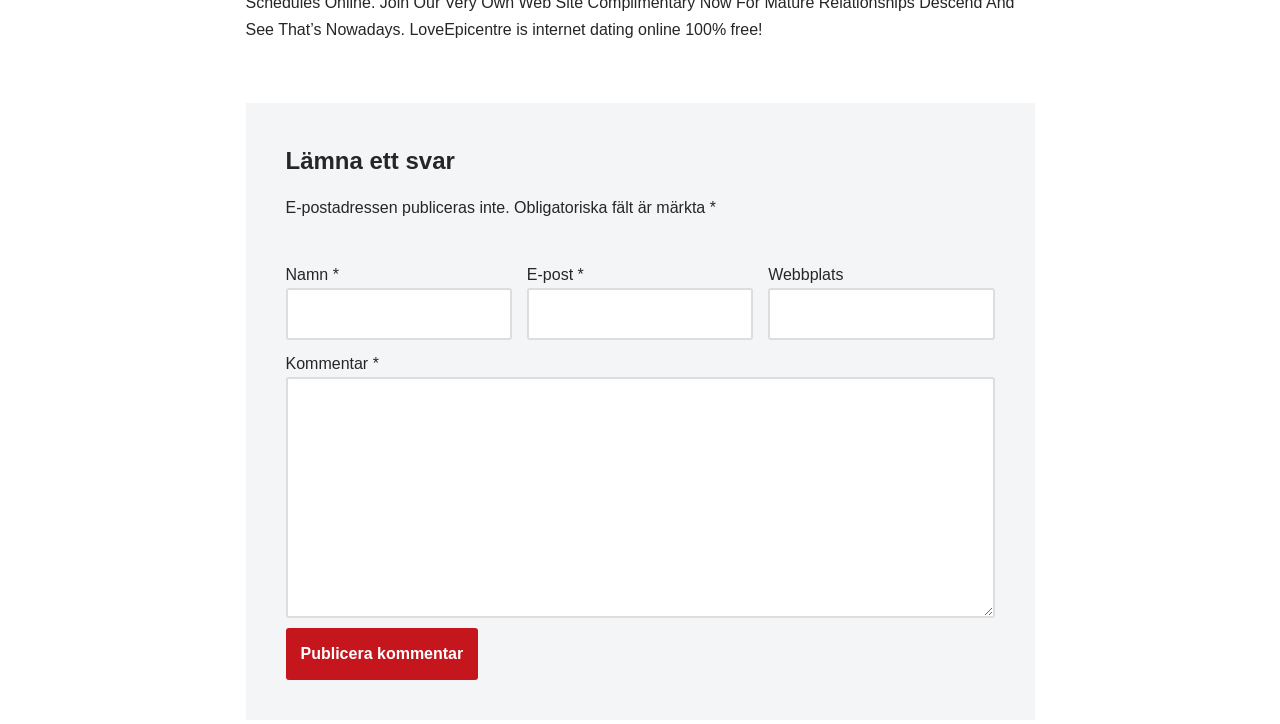Identify the bounding box for the described UI element. Provide the coordinates in (top-left x, top-left y, bottom-right x, bottom-right y) format with values ranging from 0 to 1: About Us

None